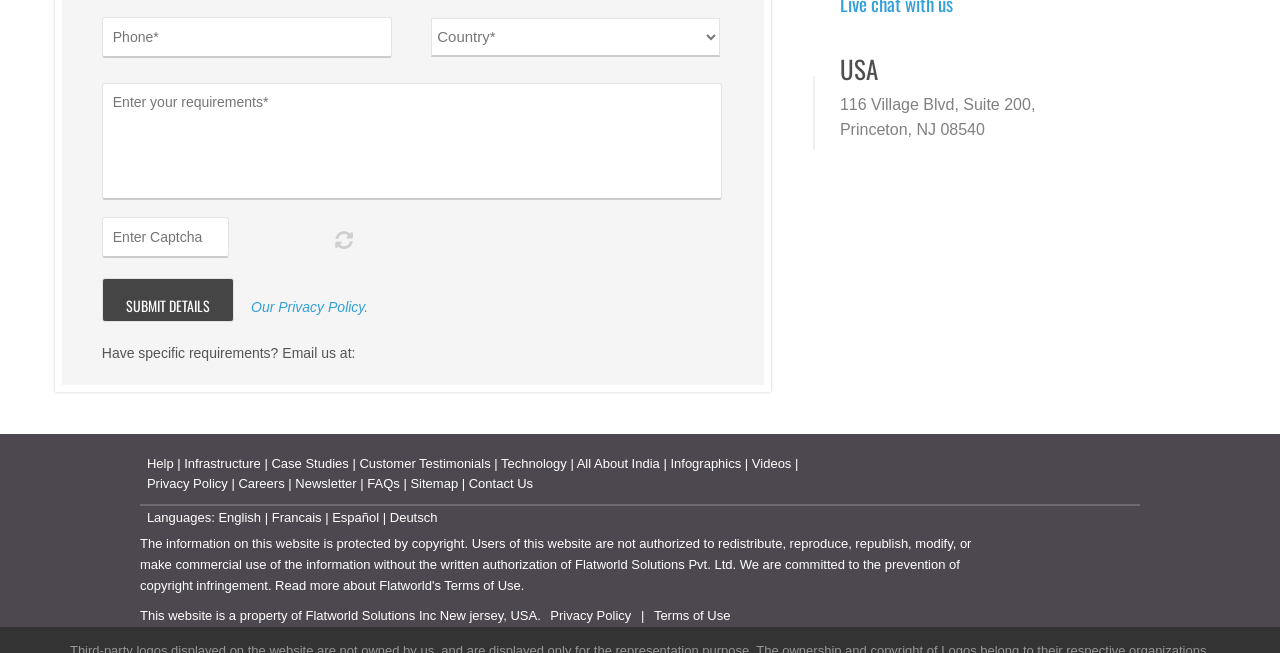Identify the bounding box coordinates for the element you need to click to achieve the following task: "Email us". The coordinates must be four float values ranging from 0 to 1, formatted as [left, top, right, bottom].

[0.281, 0.496, 0.485, 0.524]